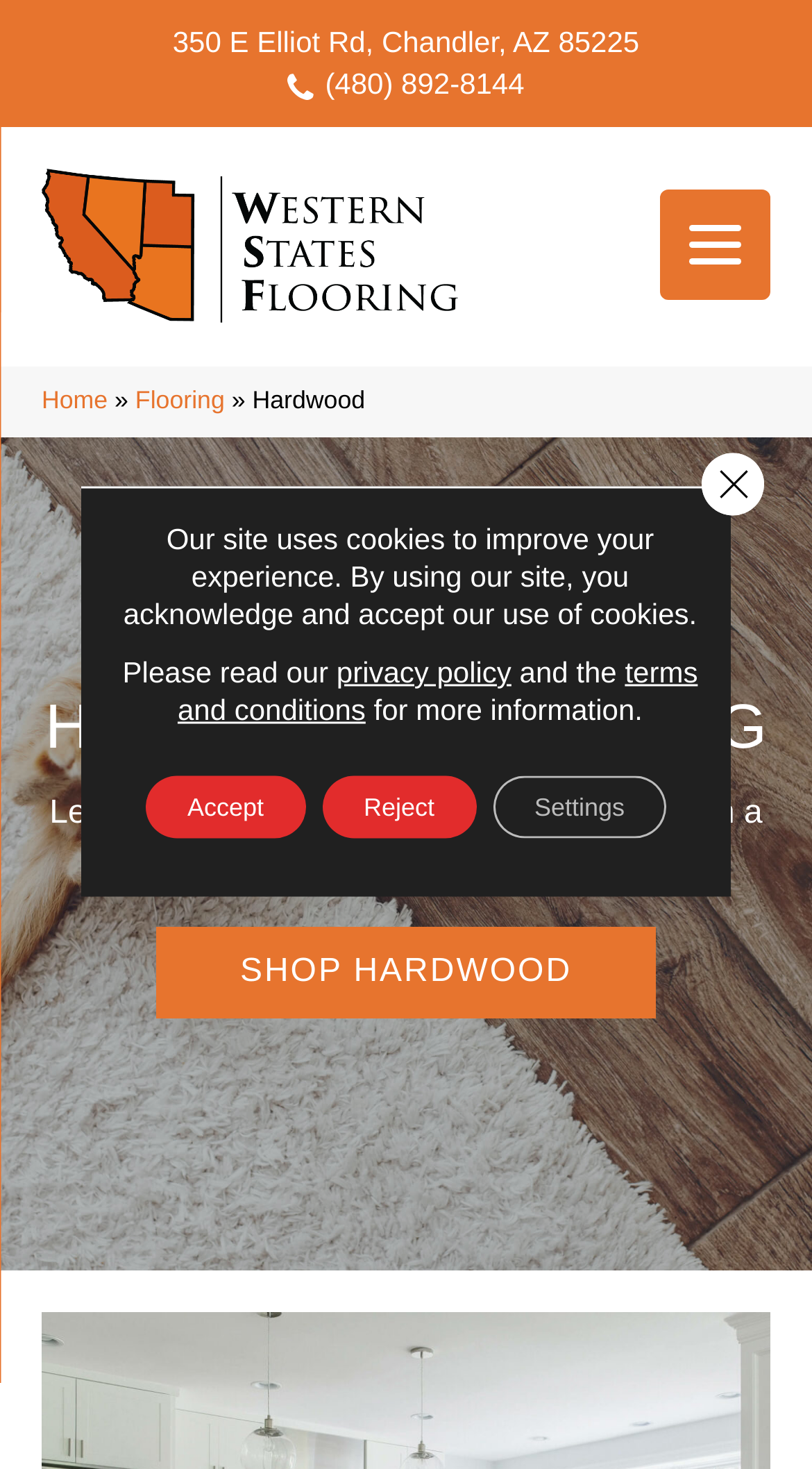Highlight the bounding box coordinates of the element that should be clicked to carry out the following instruction: "Visit the Western States Flooring homepage". The coordinates must be given as four float numbers ranging from 0 to 1, i.e., [left, top, right, bottom].

[0.051, 0.154, 0.564, 0.177]